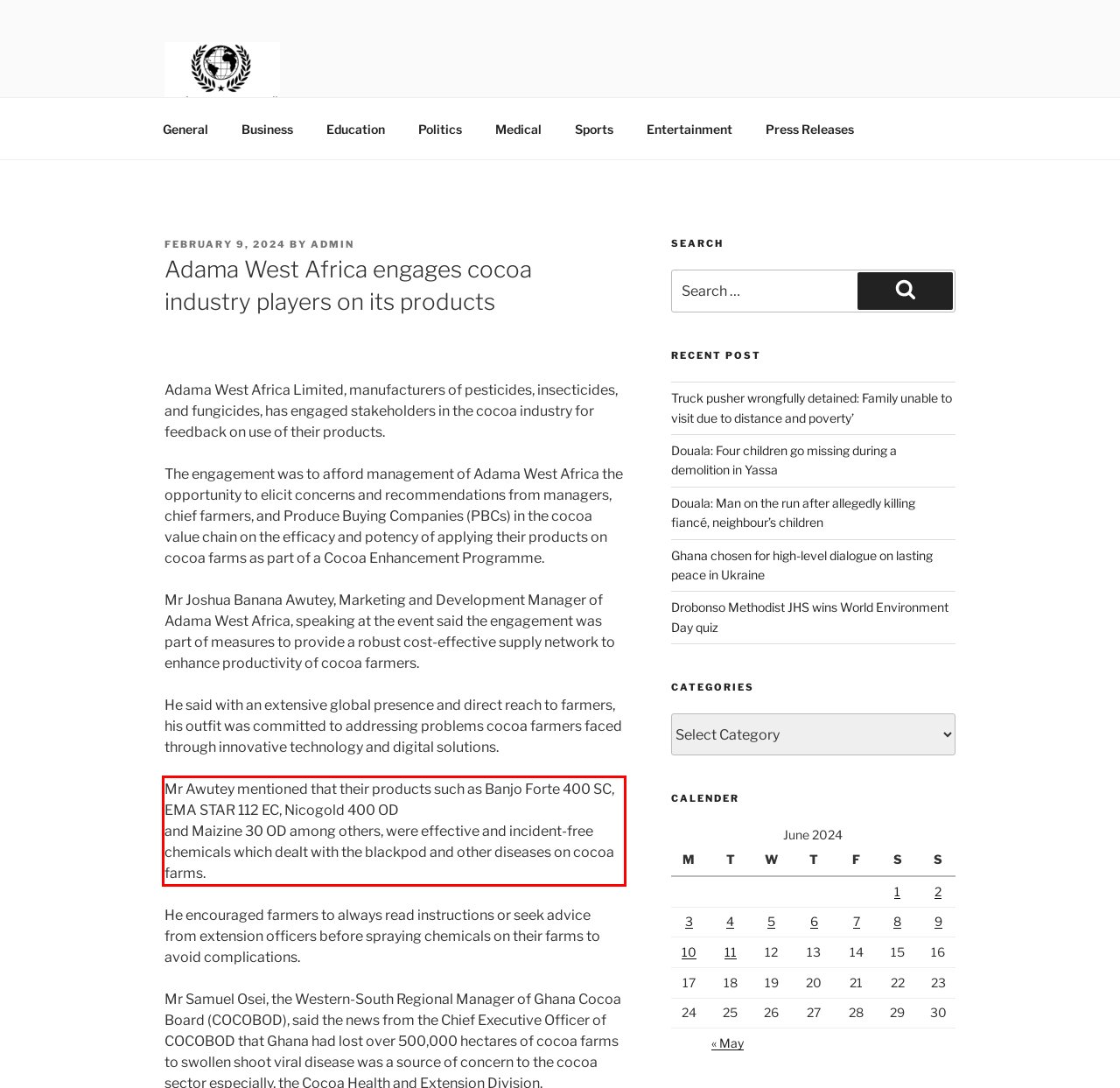Please extract the text content from the UI element enclosed by the red rectangle in the screenshot.

Mr Awutey mentioned that their products such as Banjo Forte 400 SC, EMA STAR 112 EC, Nicogold 400 OD and Maizine 30 OD among others, were effective and incident-free chemicals which dealt with the blackpod and other diseases on cocoa farms.